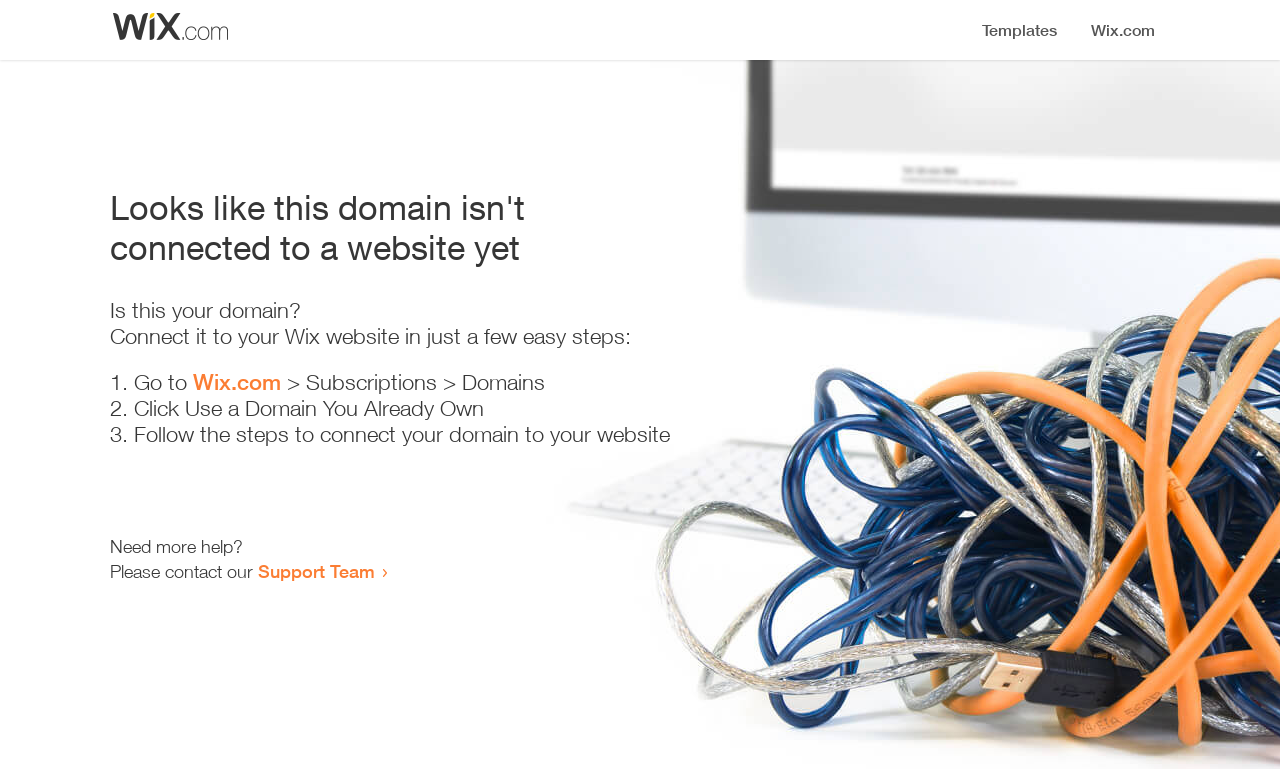Where can I get more help?
Refer to the image and answer the question using a single word or phrase.

Support Team